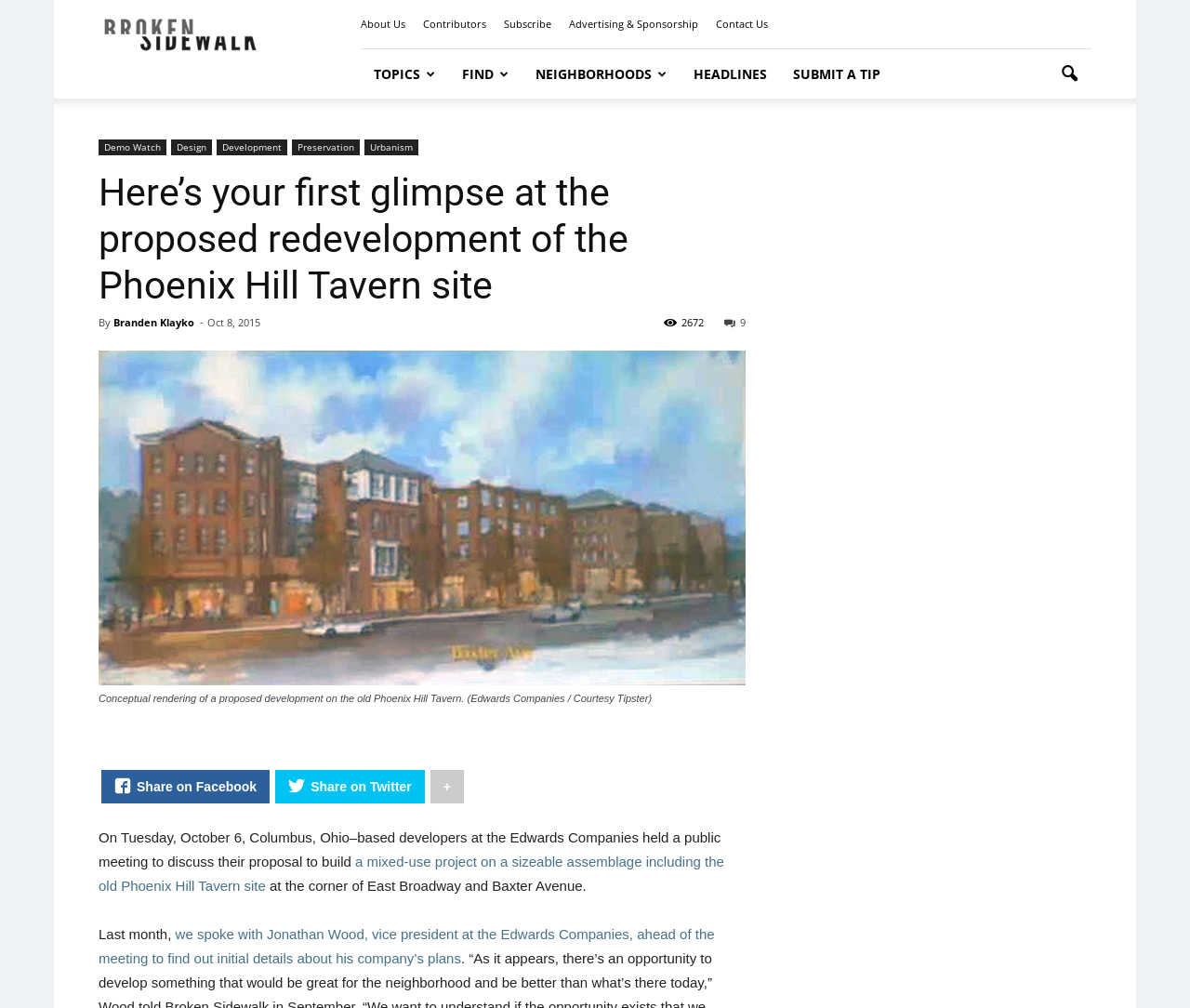Please answer the following question using a single word or phrase: 
What type of project is being proposed?

Mixed-use project